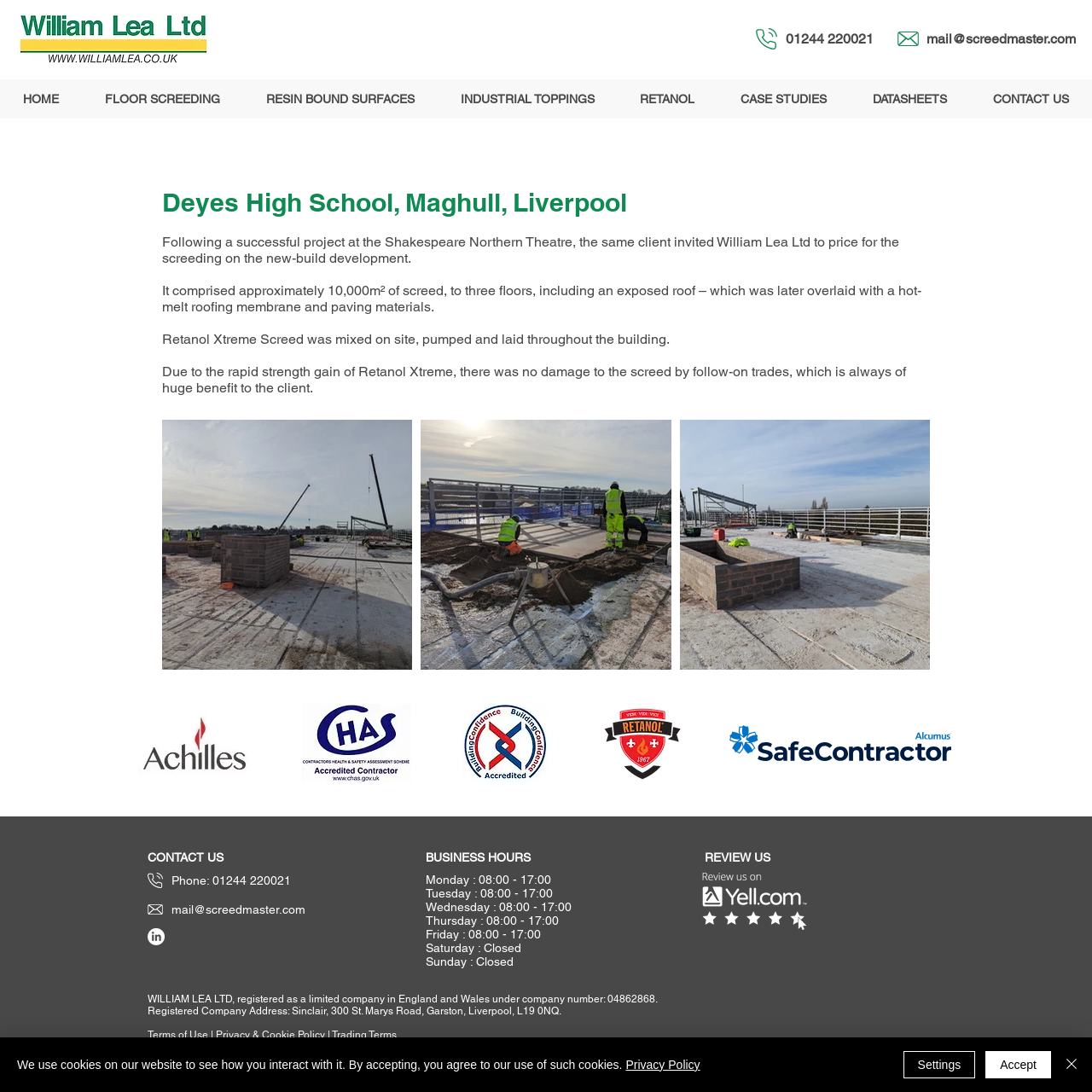Please mark the bounding box coordinates of the area that should be clicked to carry out the instruction: "View the CASE STUDIES page".

[0.657, 0.073, 0.778, 0.109]